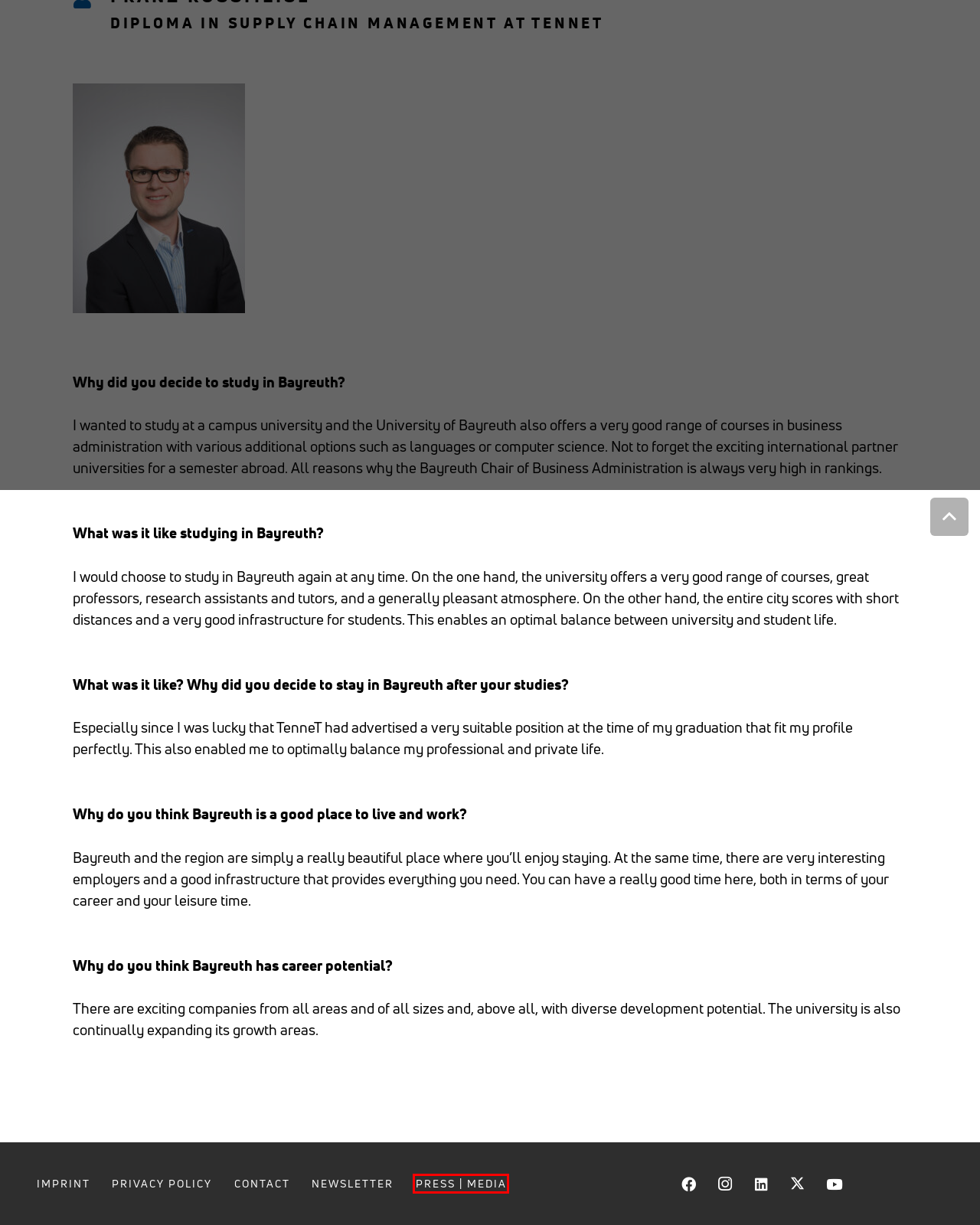Using the screenshot of a webpage with a red bounding box, pick the webpage description that most accurately represents the new webpage after the element inside the red box is clicked. Here are the candidates:
A. Contact – Bayreuth. Bühne für Wirtschaft
B. Home – Bayreuth. Bühne für Wirtschaft
C. Events in the Bayreuth region
D. Employee – Bayreuth. Bühne für Wirtschaft
E. Press | Media – Bayreuth. Bühne für Wirtschaft
F. Privacy policy – Bayreuth. Bühne für Wirtschaft
G. About Bayreuth – Bayreuth. Bühne für Wirtschaft
H. Newsletter – New in Bayreuth

E